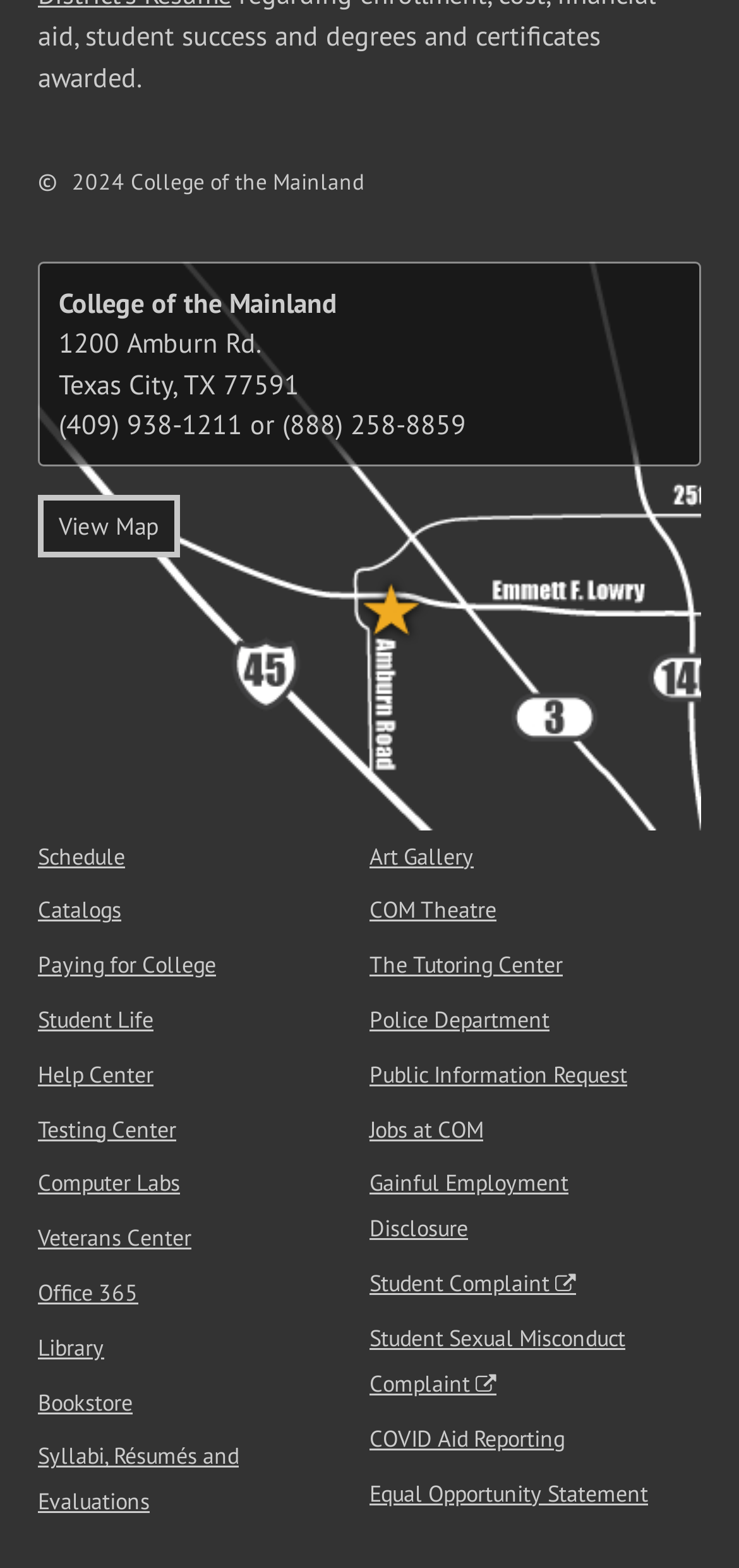Pinpoint the bounding box coordinates of the clickable area needed to execute the instruction: "Get help from the tutoring center". The coordinates should be specified as four float numbers between 0 and 1, i.e., [left, top, right, bottom].

[0.5, 0.606, 0.762, 0.624]